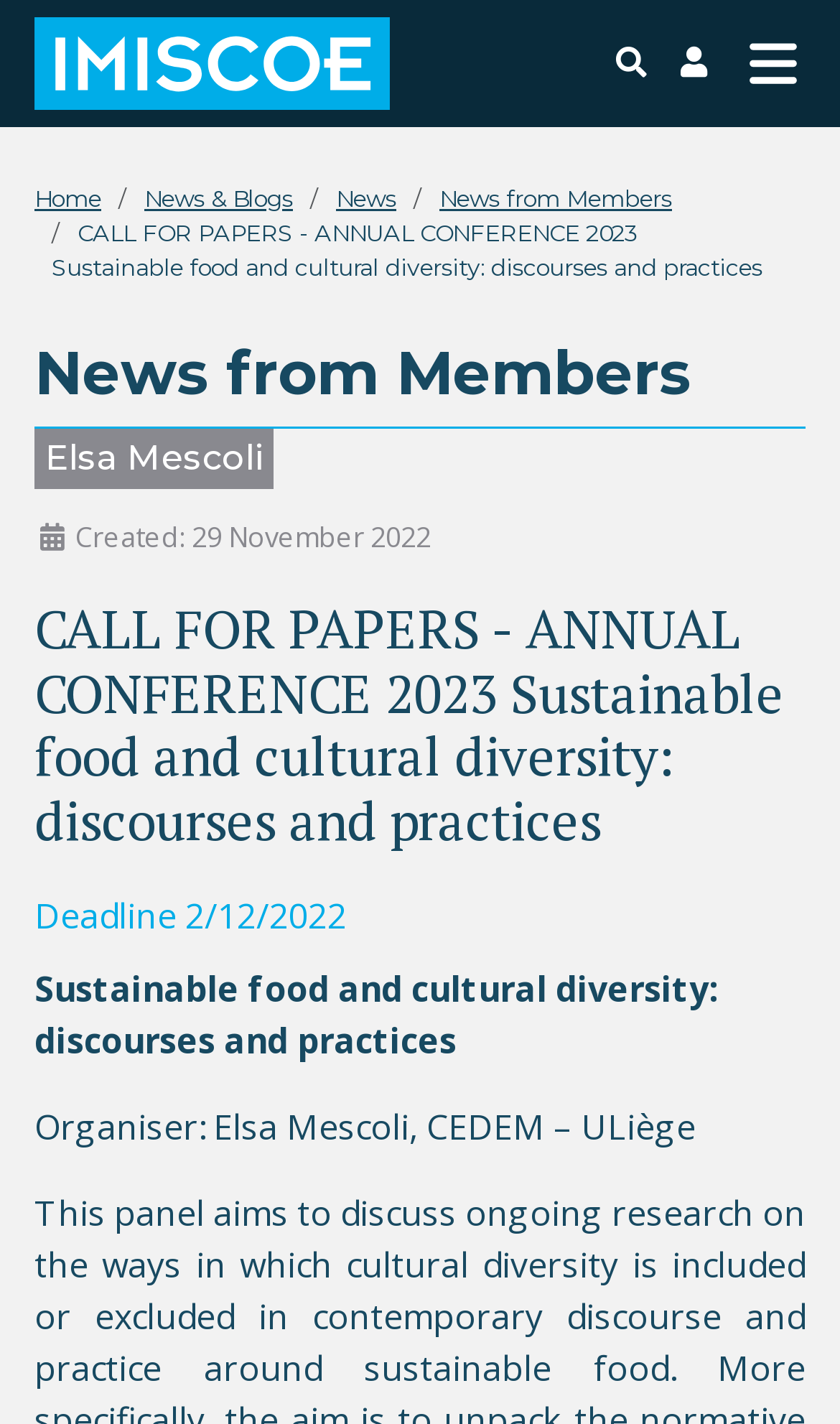Look at the image and answer the question in detail:
What is the name of the organization?

The name of the organization can be found in the top-left corner of the webpage, where the logo and the text 'IMISCOE' are displayed.